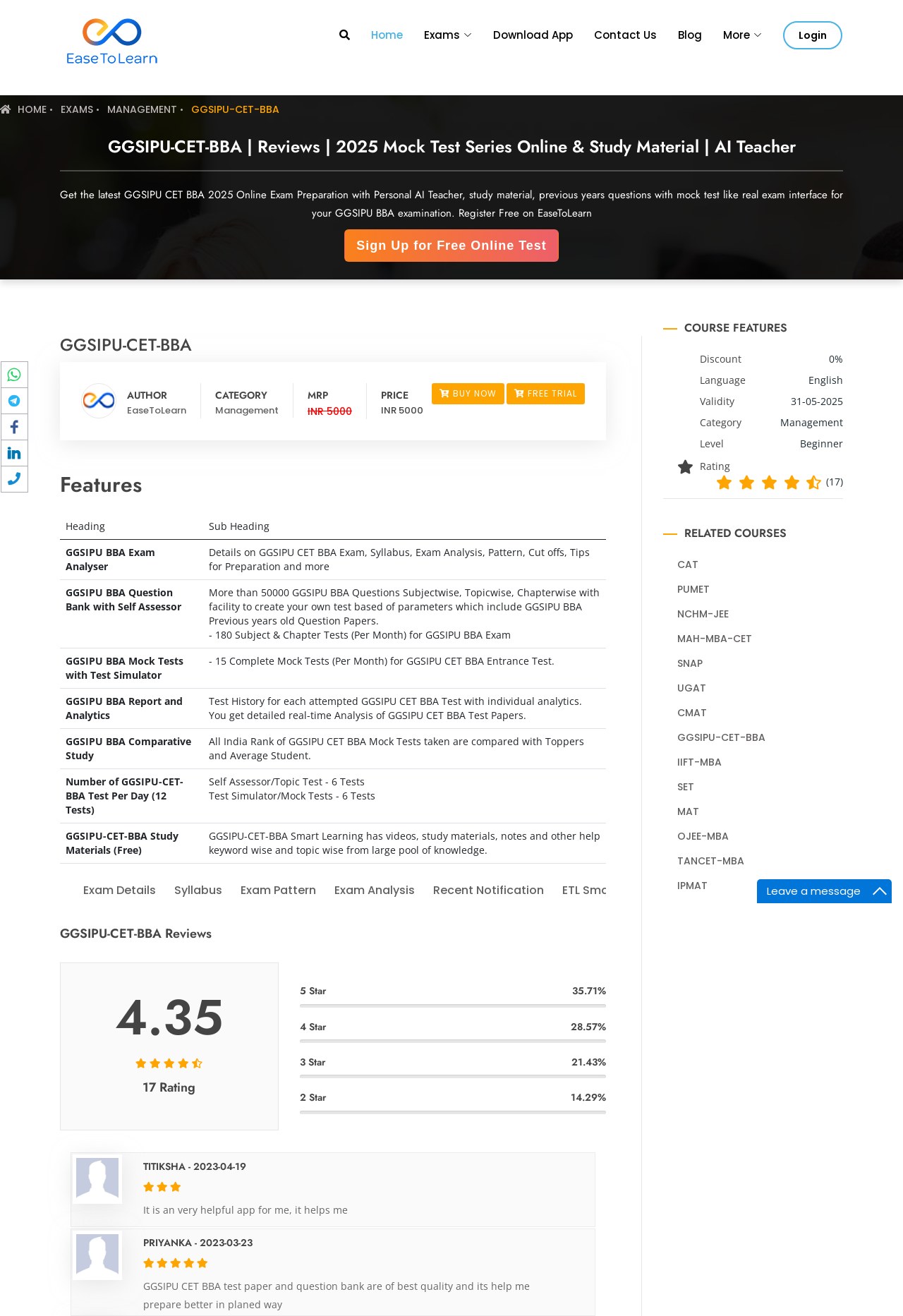Specify the bounding box coordinates of the area to click in order to execute this command: 'Click on EaseToLearn'. The coordinates should consist of four float numbers ranging from 0 to 1, and should be formatted as [left, top, right, bottom].

[0.066, 0.008, 0.18, 0.056]